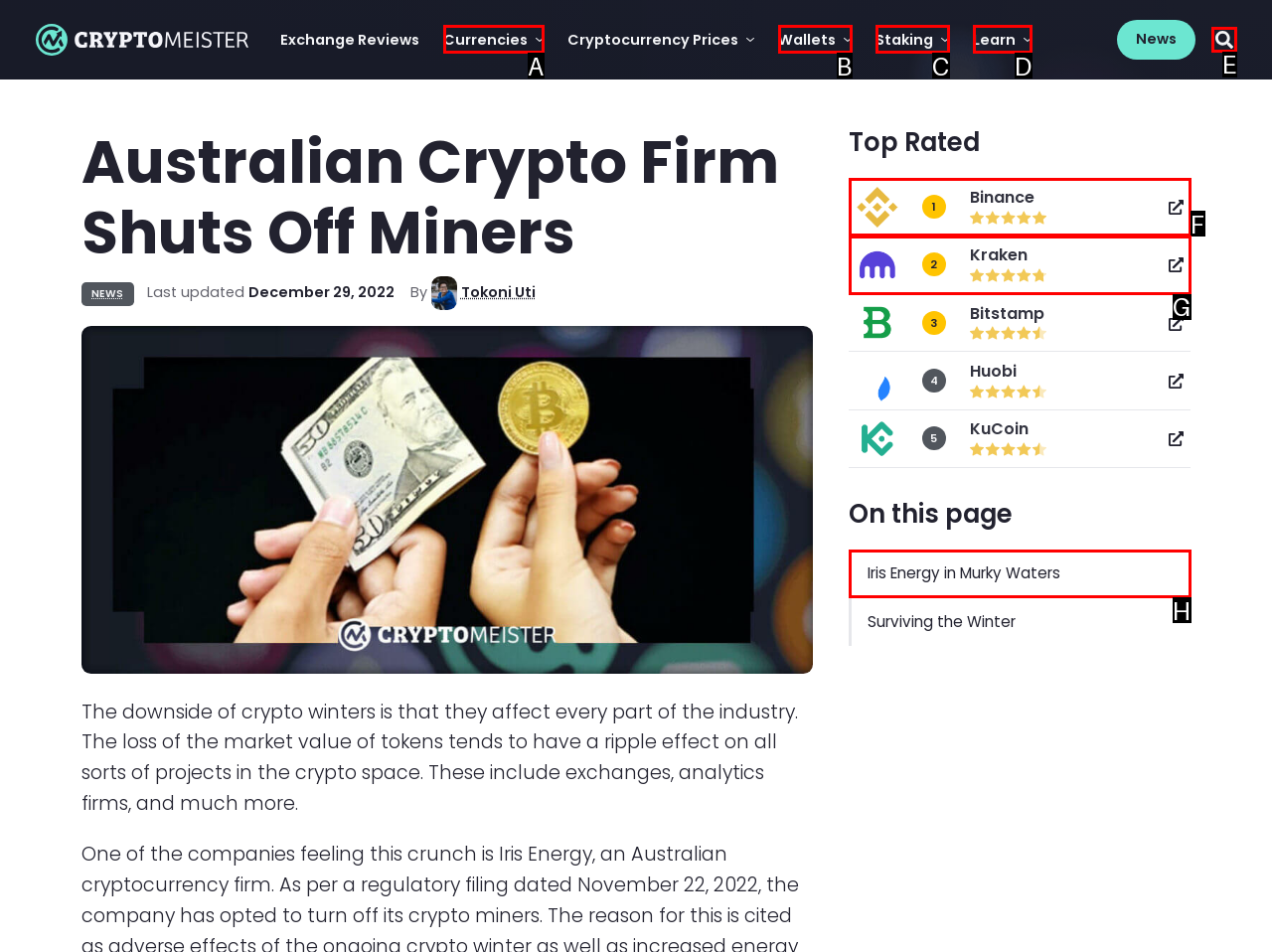Identify the UI element that best fits the description: Iris Energy in Murky Waters
Respond with the letter representing the correct option.

H